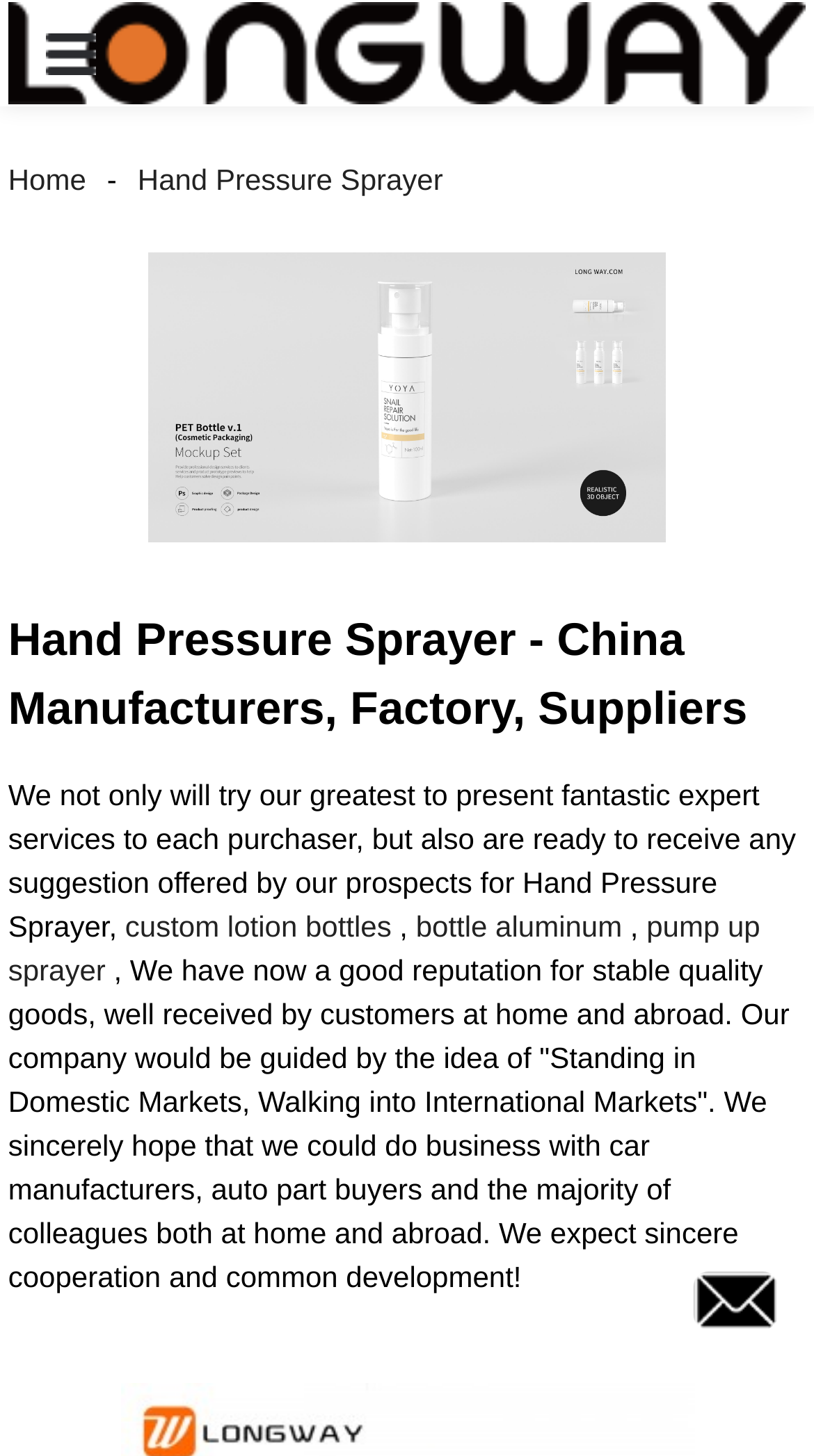Can you find the bounding box coordinates for the element that needs to be clicked to execute this instruction: "Click the logo"? The coordinates should be given as four float numbers between 0 and 1, i.e., [left, top, right, bottom].

[0.01, 0.0, 0.164, 0.073]